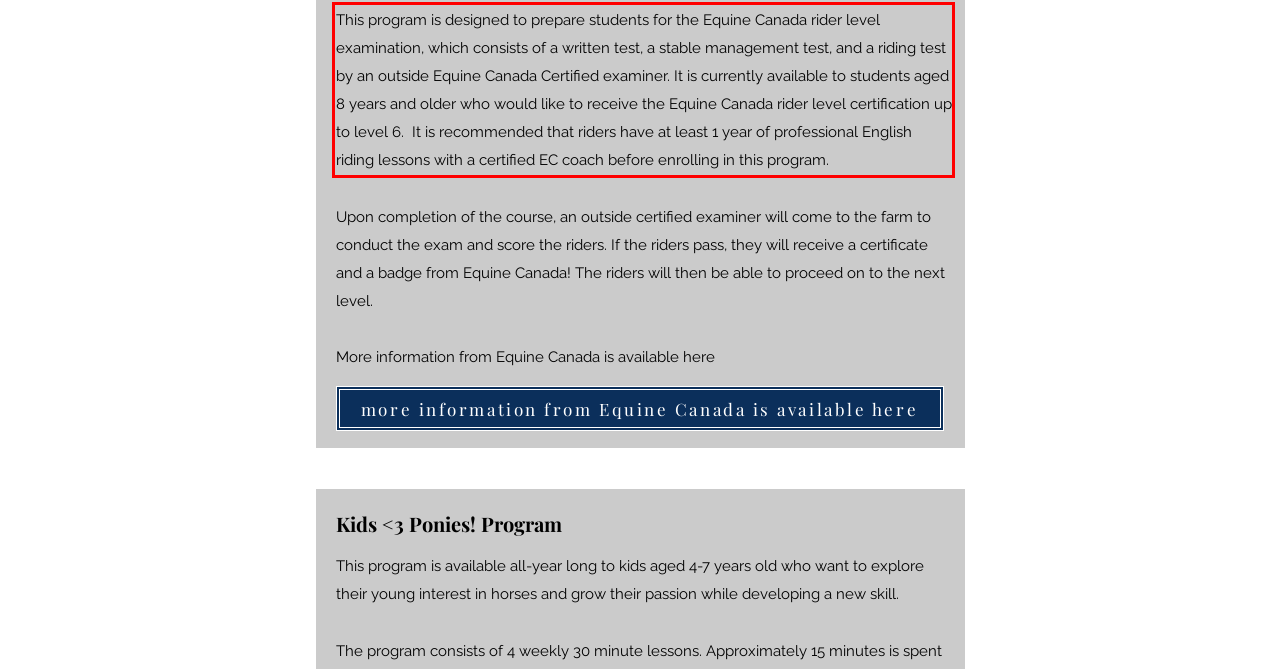You are given a screenshot of a webpage with a UI element highlighted by a red bounding box. Please perform OCR on the text content within this red bounding box.

This program is designed to prepare students for the Equine Canada rider level examination, which consists of a written test, a stable management test, and a riding test by an outside Equine Canada Certified examiner. It is currently available to students aged 8 years and older who would like to receive the Equine Canada rider level certification up to level 6. It is recommended that riders have at least 1 year of professional English riding lessons with a certified EC coach before enrolling in this program.